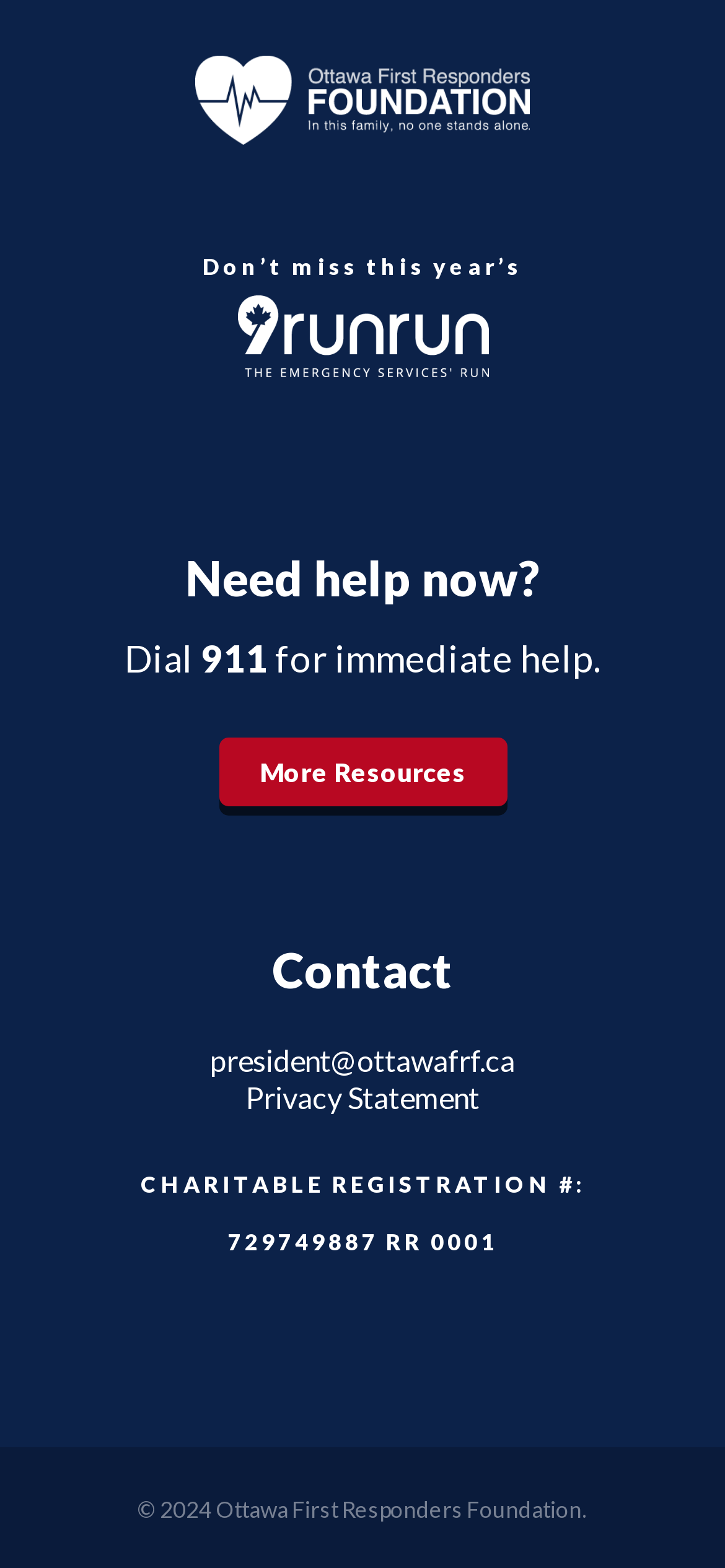Can you find the bounding box coordinates for the UI element given this description: "parent_node: Don’t miss this year’s"? Provide the coordinates as four float numbers between 0 and 1: [left, top, right, bottom].

[0.327, 0.239, 0.673, 0.262]